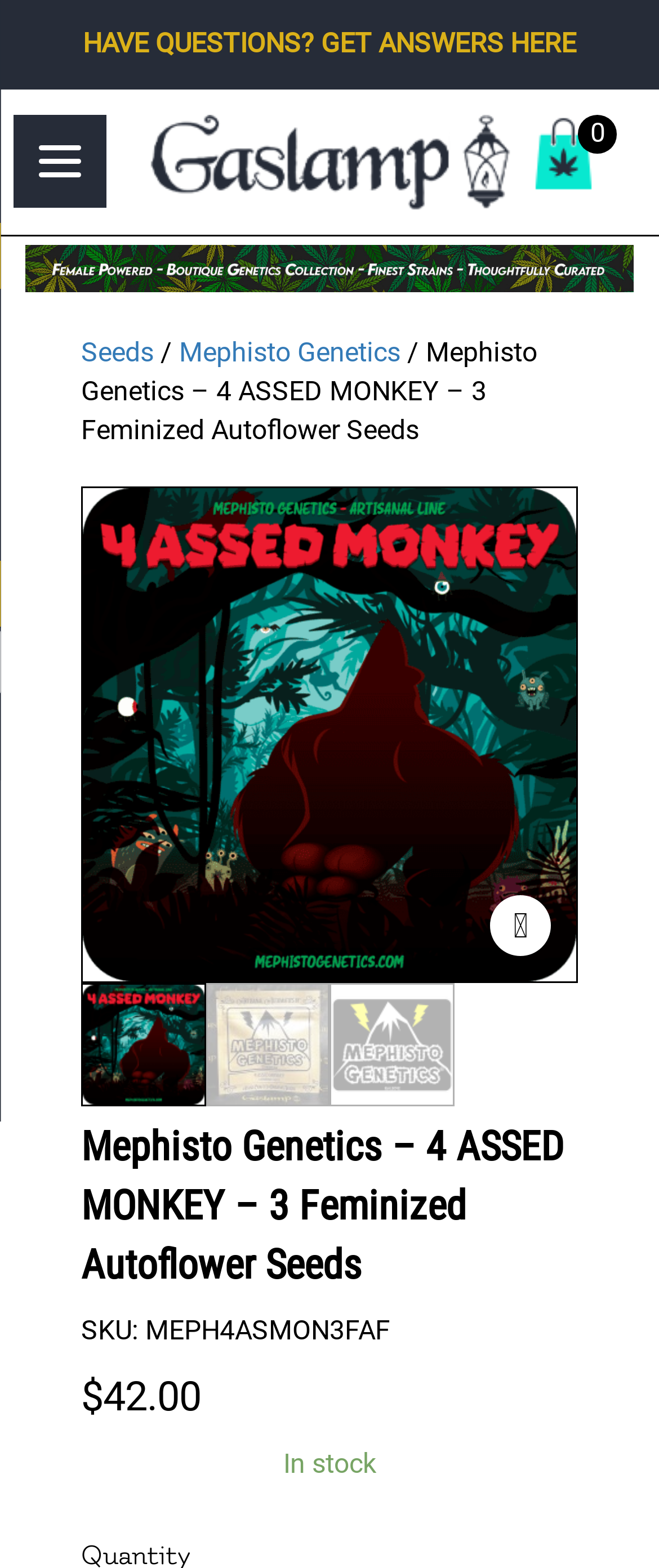What is the name of the product?
Please give a detailed and thorough answer to the question, covering all relevant points.

The name of the product can be found in the heading element with the text content 'Mephisto Genetics – 4 ASSED MONKEY – 3 Feminized Autoflower Seeds', which is located at the top of the page.